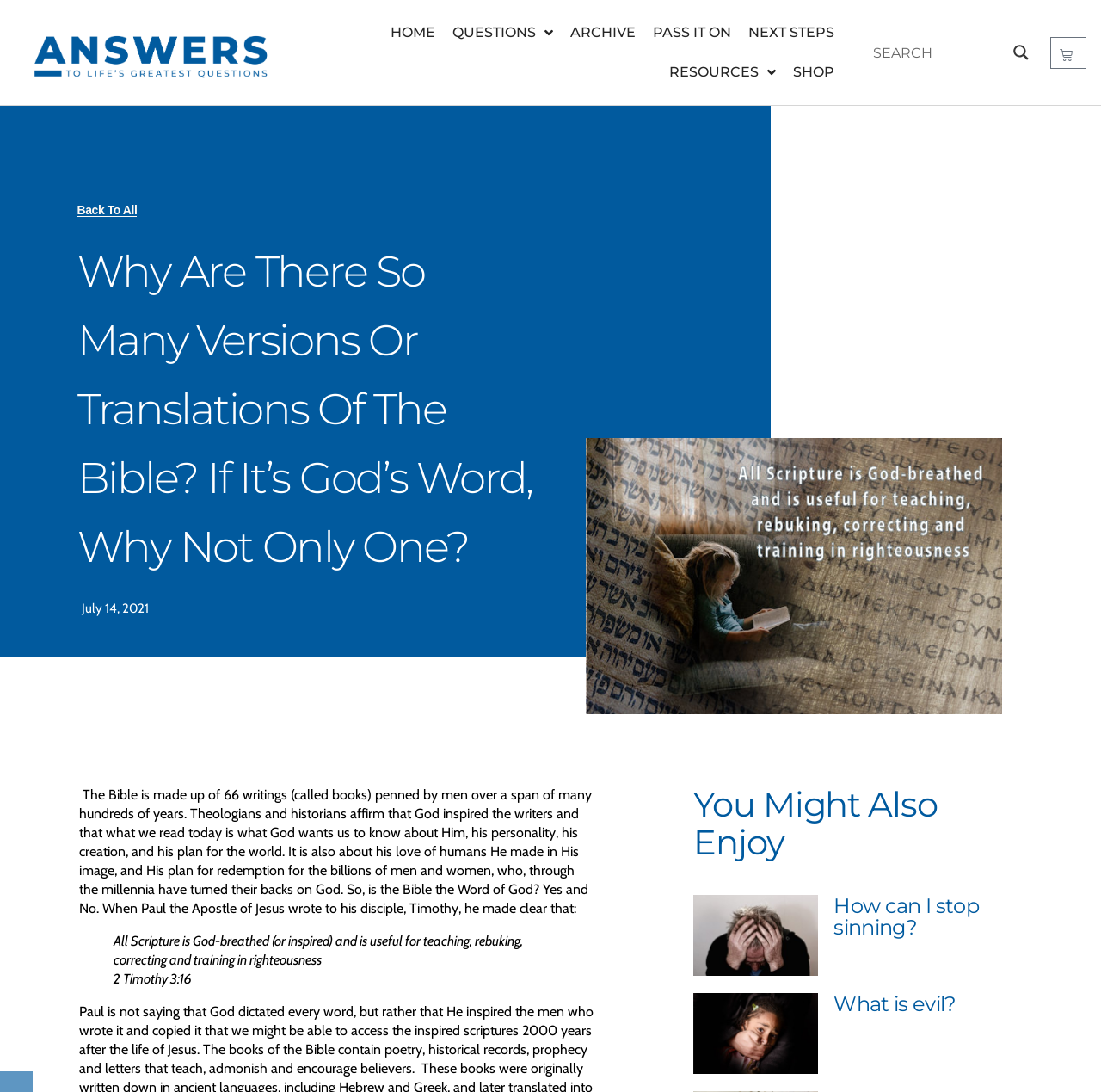Please identify the bounding box coordinates of the element I need to click to follow this instruction: "Contact us".

None